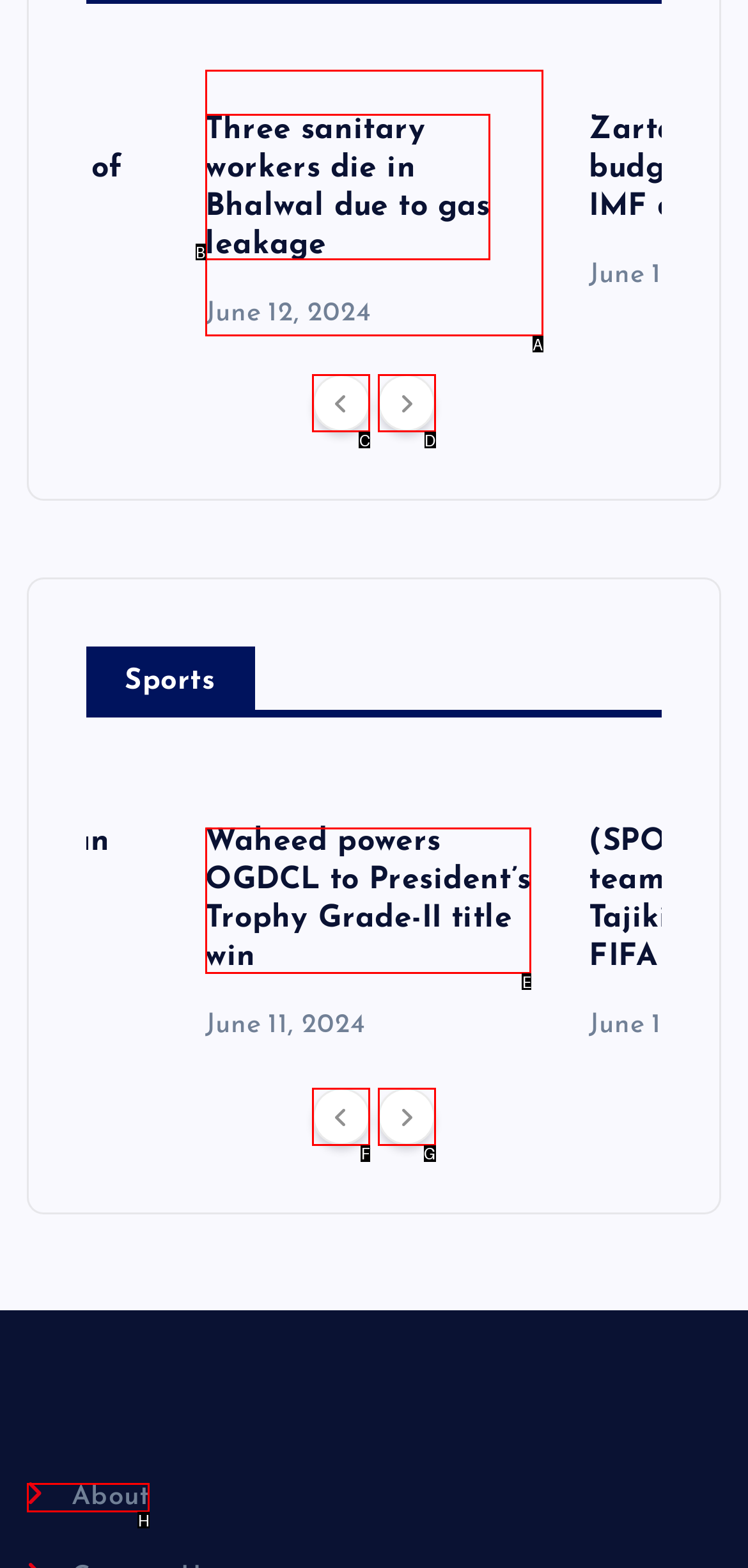Please identify the correct UI element to click for the task: view news about Waheed powers OGDCL to President’s Trophy Grade-II title win Respond with the letter of the appropriate option.

E